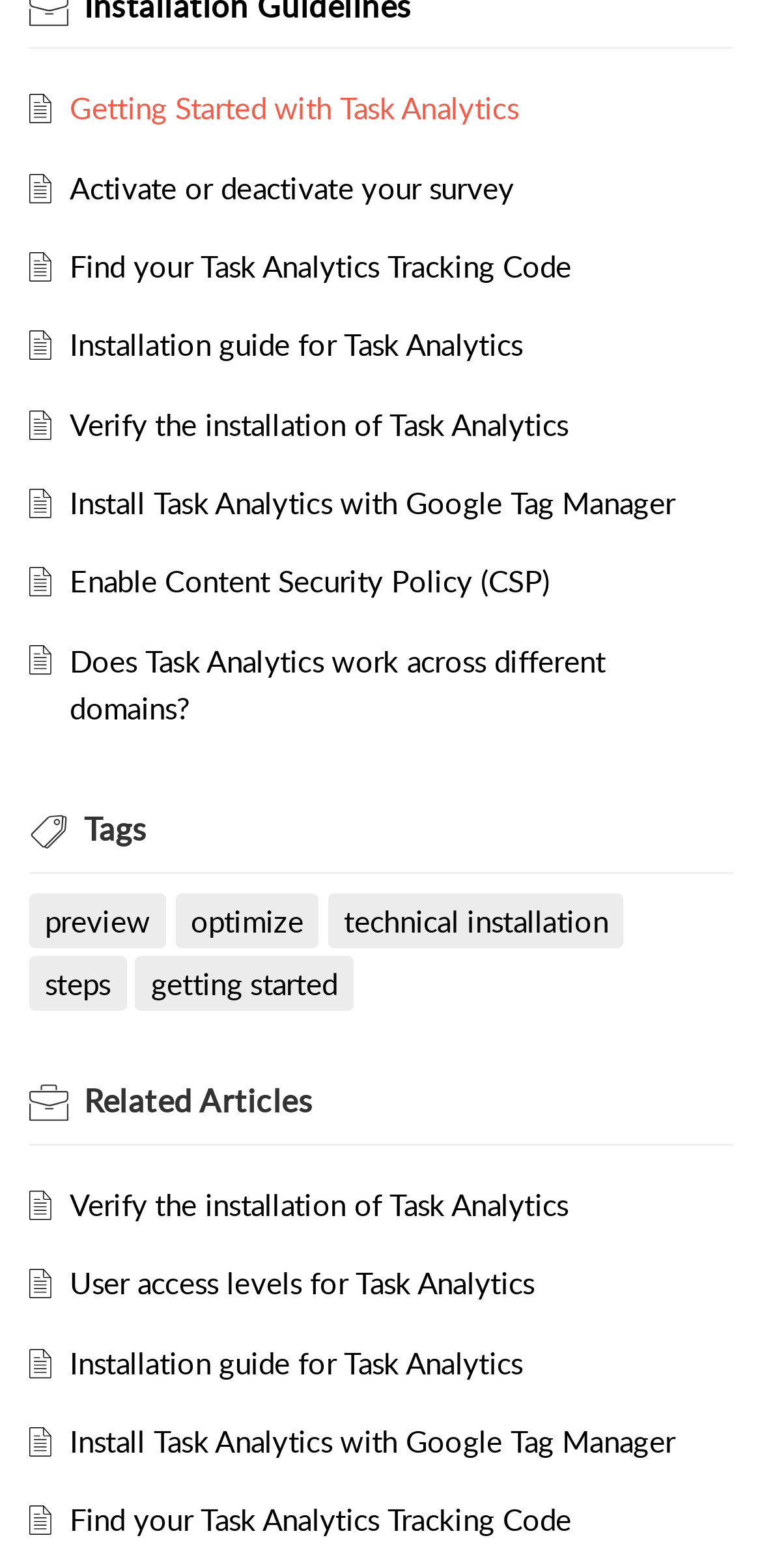How many images are there on the webpage?
Look at the screenshot and provide an in-depth answer.

There are 15 image elements on the webpage, each with a unique bounding box coordinate. These images are likely used as icons or decorations throughout the webpage.